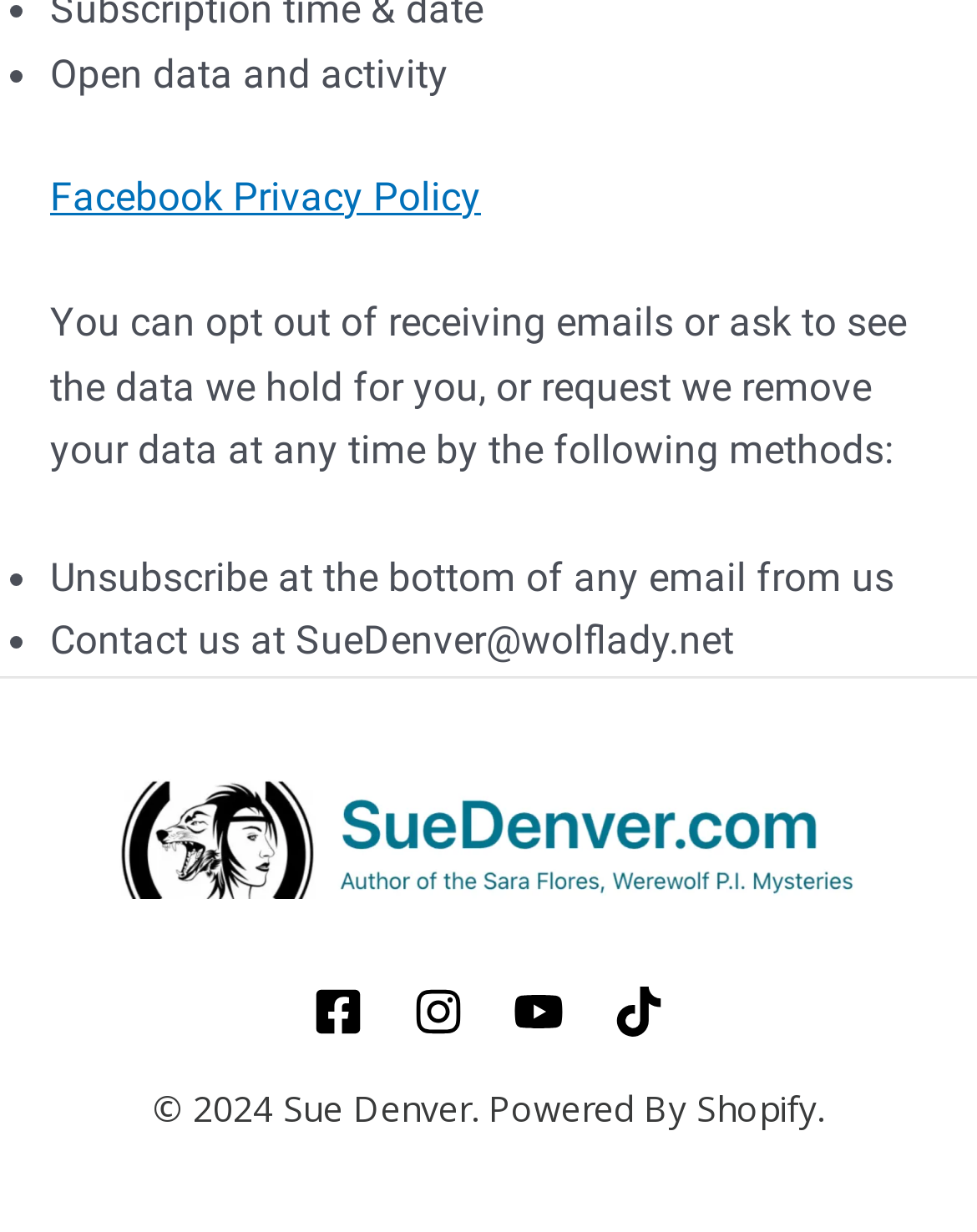What is the platform that powers the website?
Deliver a detailed and extensive answer to the question.

I found the platform that powers the website by reading the text at the bottom of the page that says '© 2024 Sue Denver. Powered By Shopify.' which indicates that Shopify powers the website.